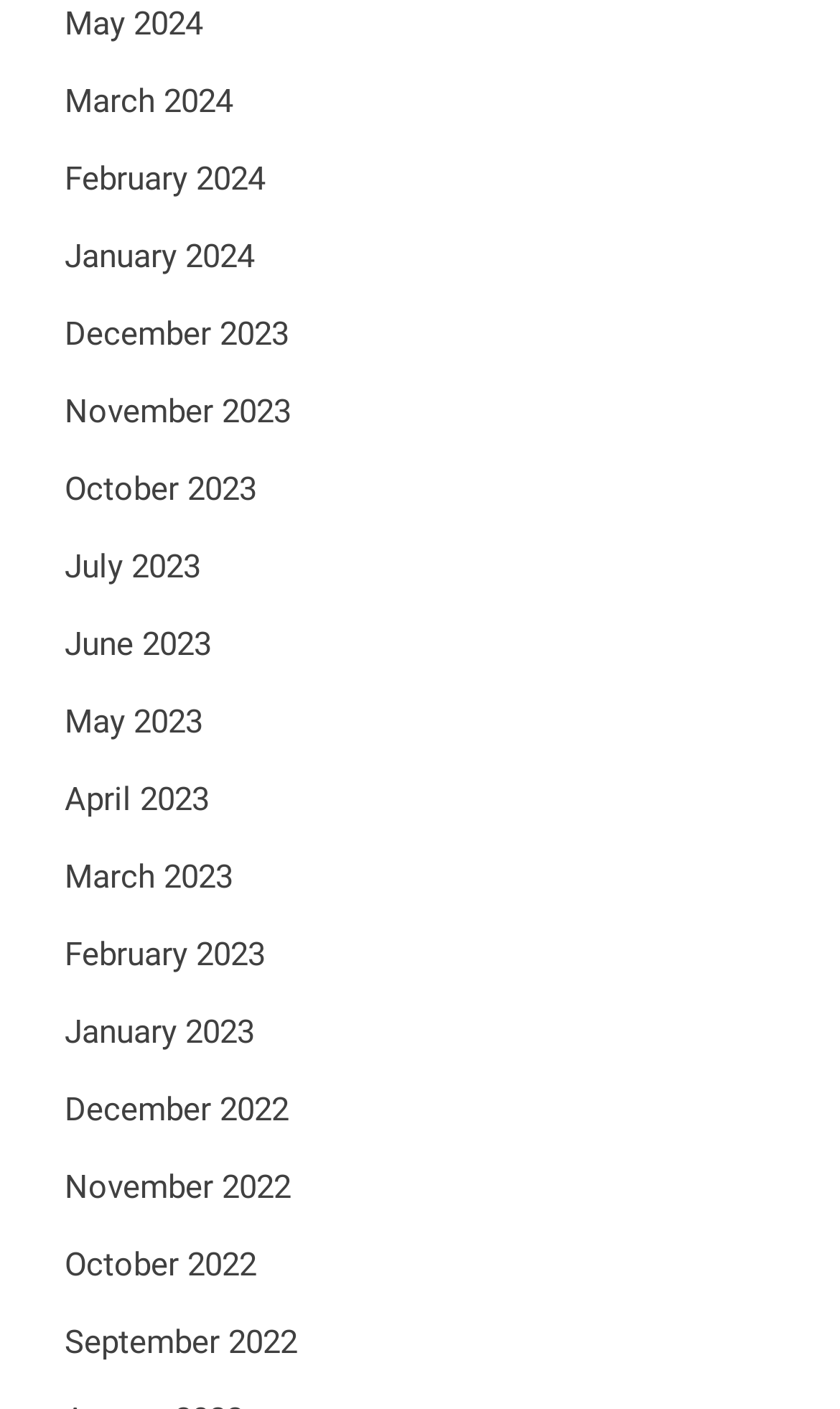Identify the bounding box coordinates of the specific part of the webpage to click to complete this instruction: "Go to January 2023".

[0.077, 0.718, 0.303, 0.746]